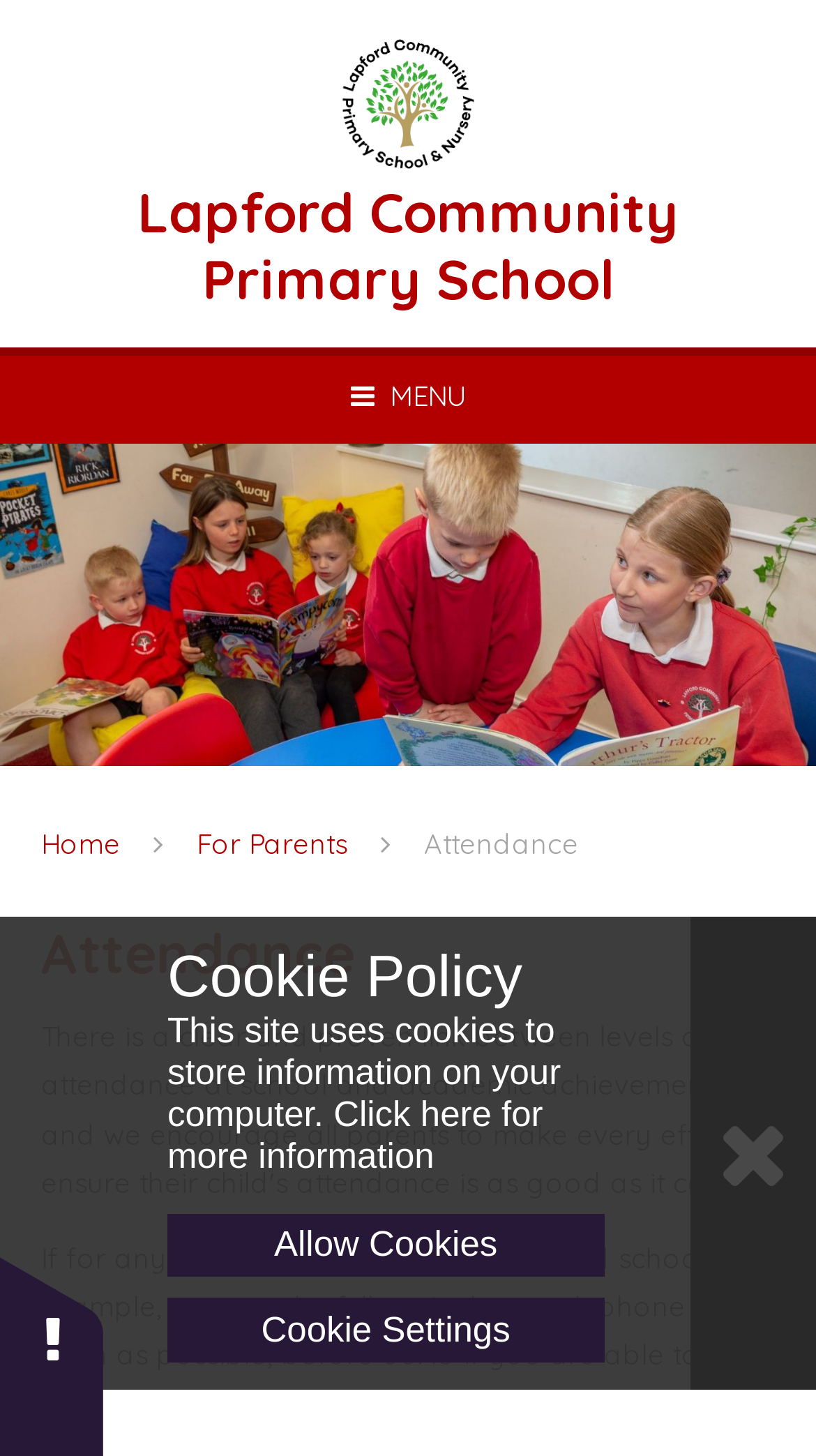Identify the bounding box coordinates for the region to click in order to carry out this instruction: "Toggle the mobile menu". Provide the coordinates using four float numbers between 0 and 1, formatted as [left, top, right, bottom].

[0.0, 0.239, 1.0, 0.305]